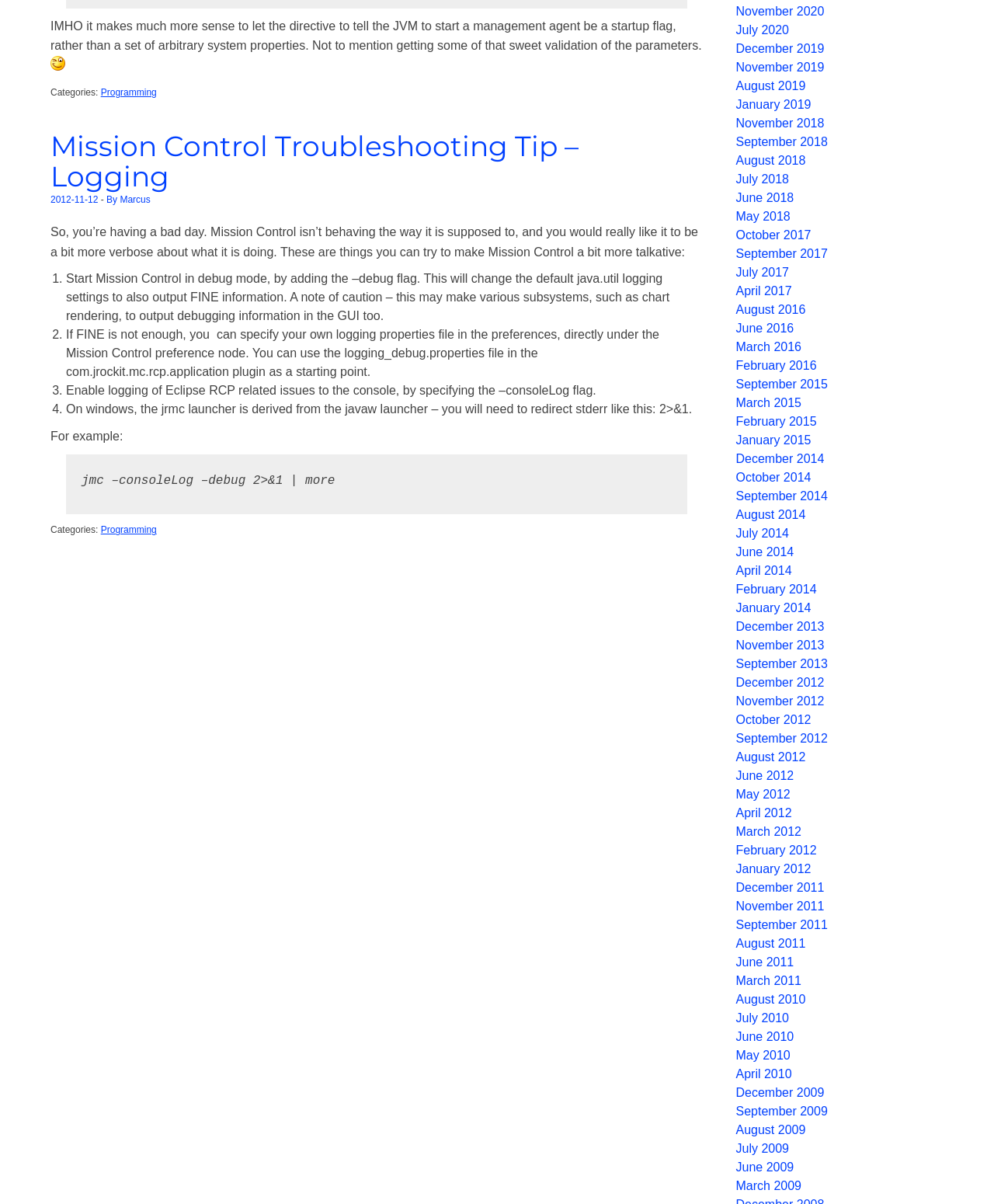Please examine the image and provide a detailed answer to the question: What is the title of the article?

The title of the article can be found in the heading element, which is 'Mission Control Troubleshooting Tip – Logging'.